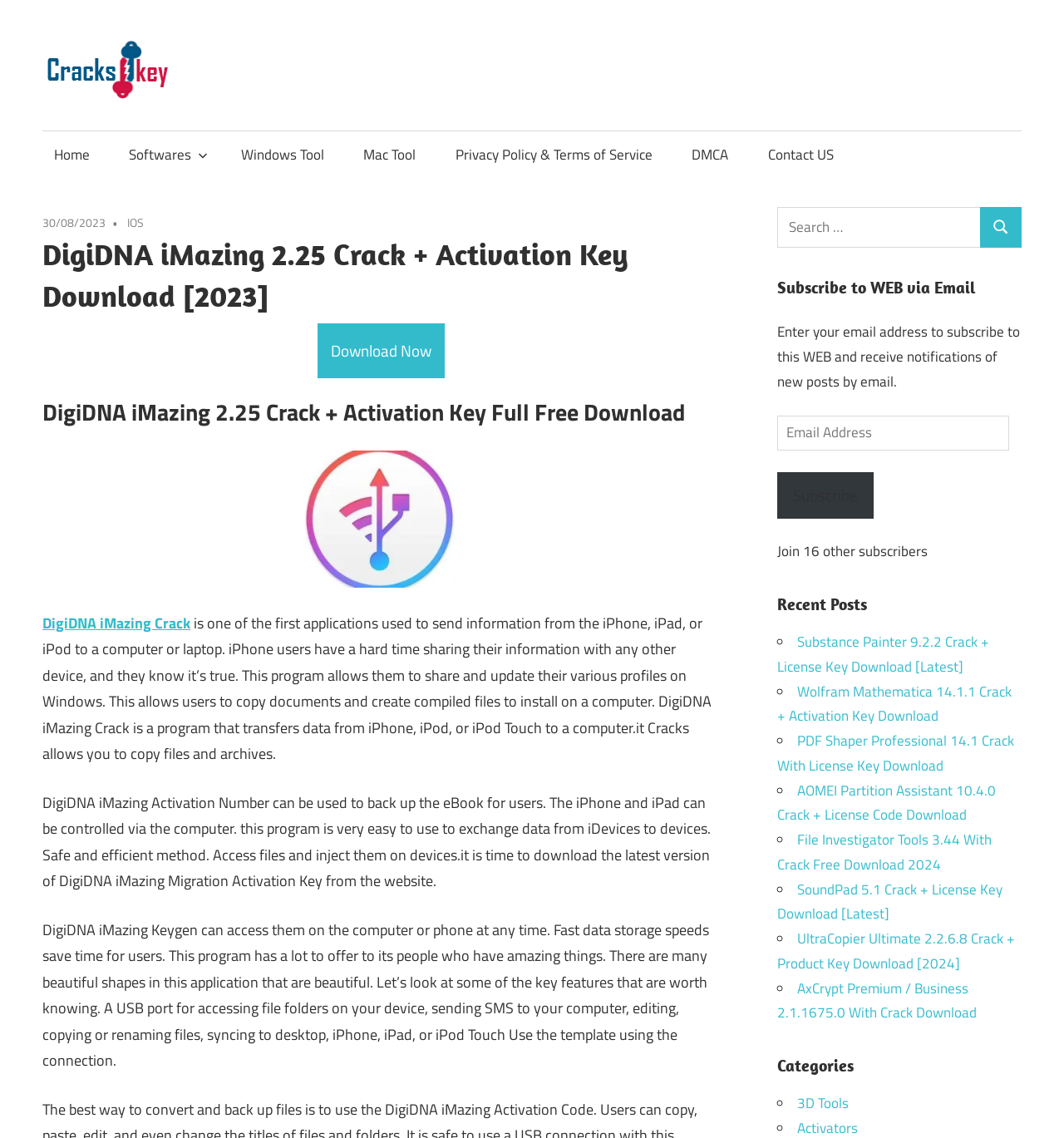What is the purpose of the search box?
Using the information from the image, provide a comprehensive answer to the question.

The search box is located at the top right corner of the webpage, and its purpose is to allow users to search for specific content within the website, as indicated by the static text 'Search for:'.